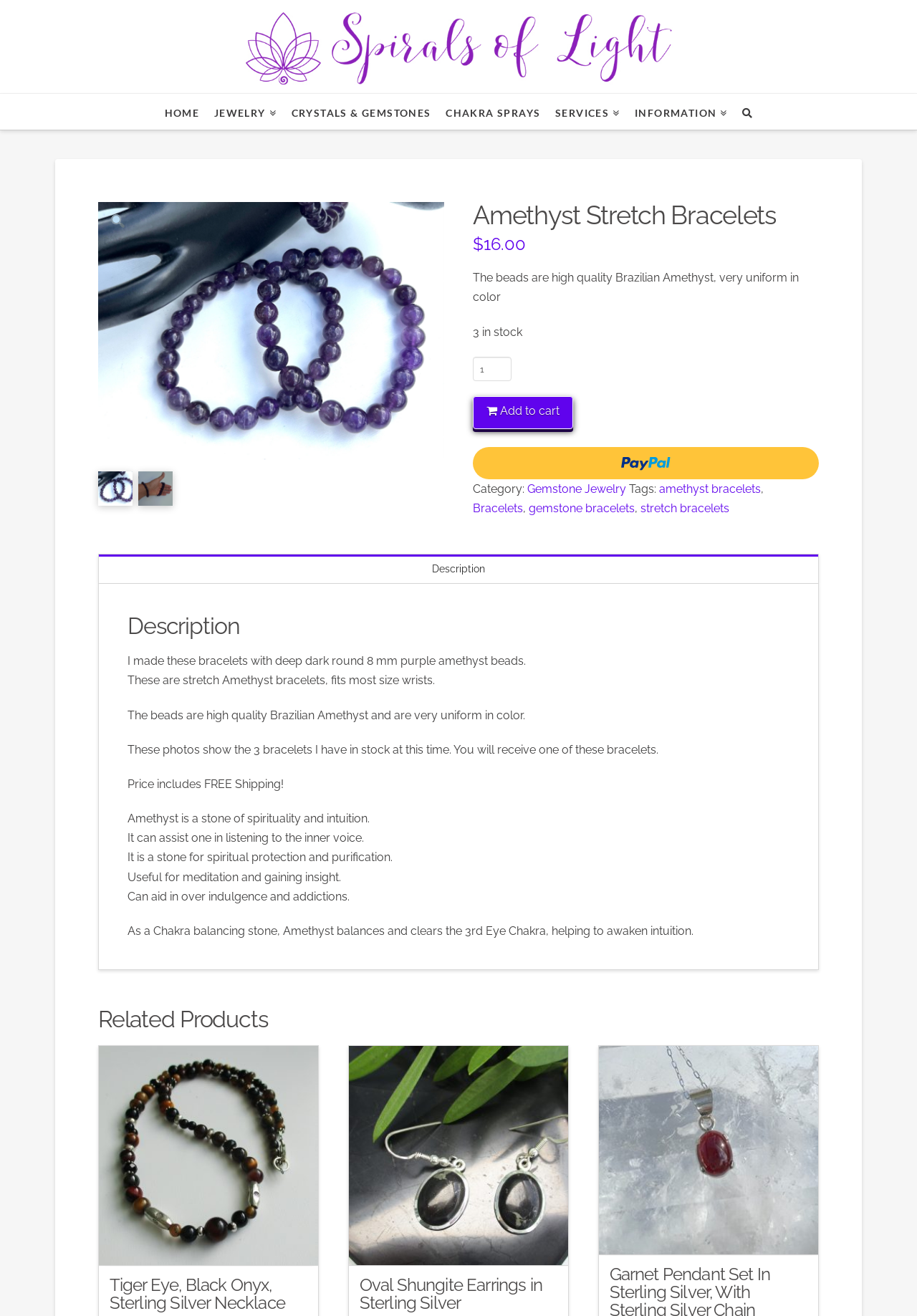Identify the bounding box coordinates of the clickable region required to complete the instruction: "View Description tab". The coordinates should be given as four float numbers within the range of 0 and 1, i.e., [left, top, right, bottom].

[0.108, 0.422, 0.892, 0.443]